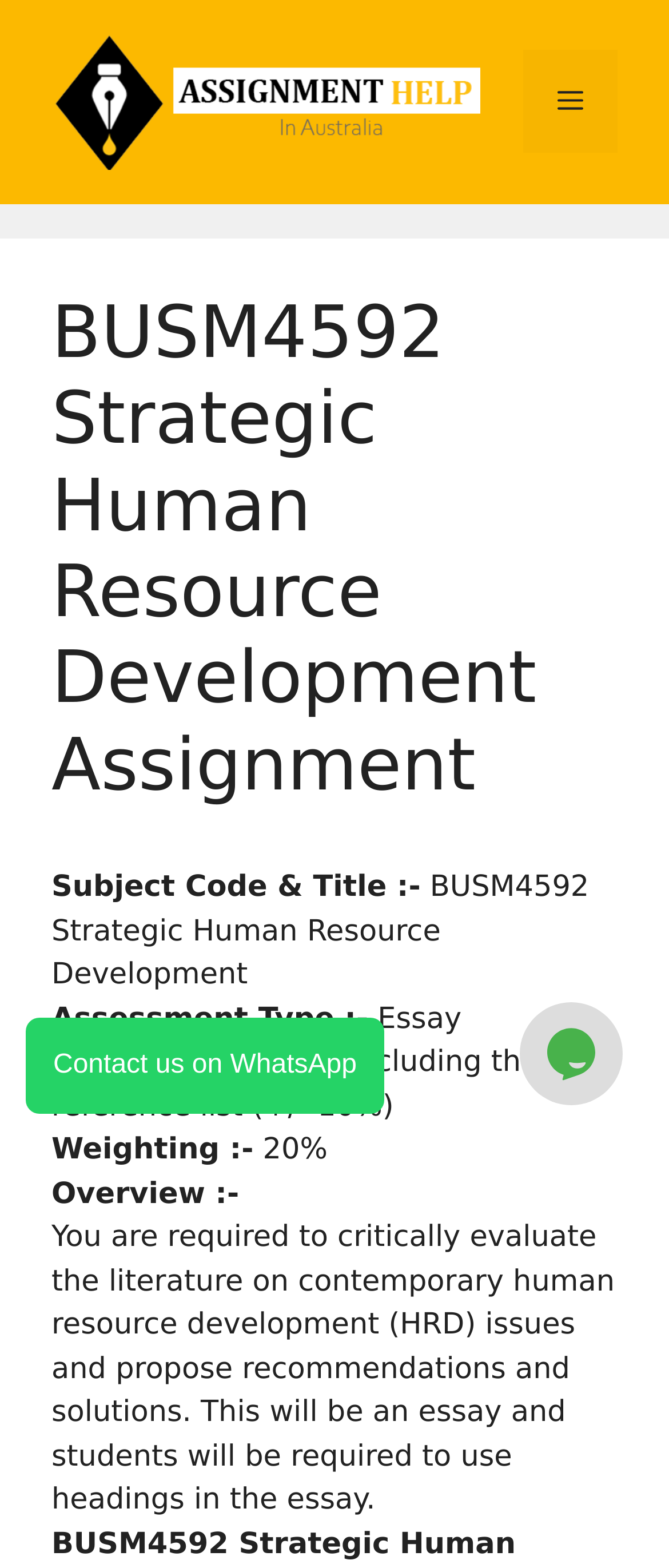Identify the bounding box of the UI element that matches this description: "Menu".

[0.782, 0.032, 0.923, 0.098]